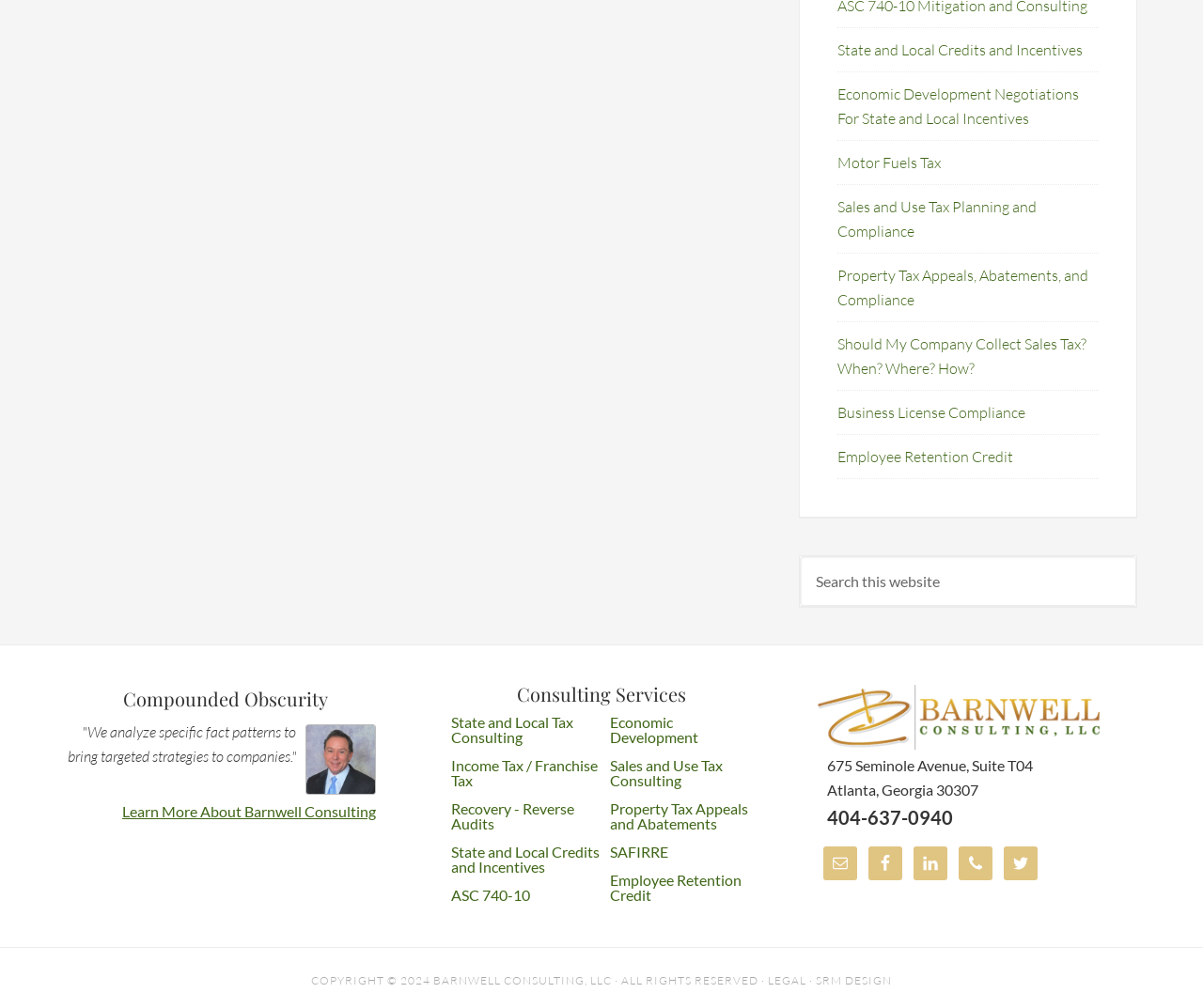Please find the bounding box coordinates of the element's region to be clicked to carry out this instruction: "Contact via email".

[0.684, 0.84, 0.712, 0.873]